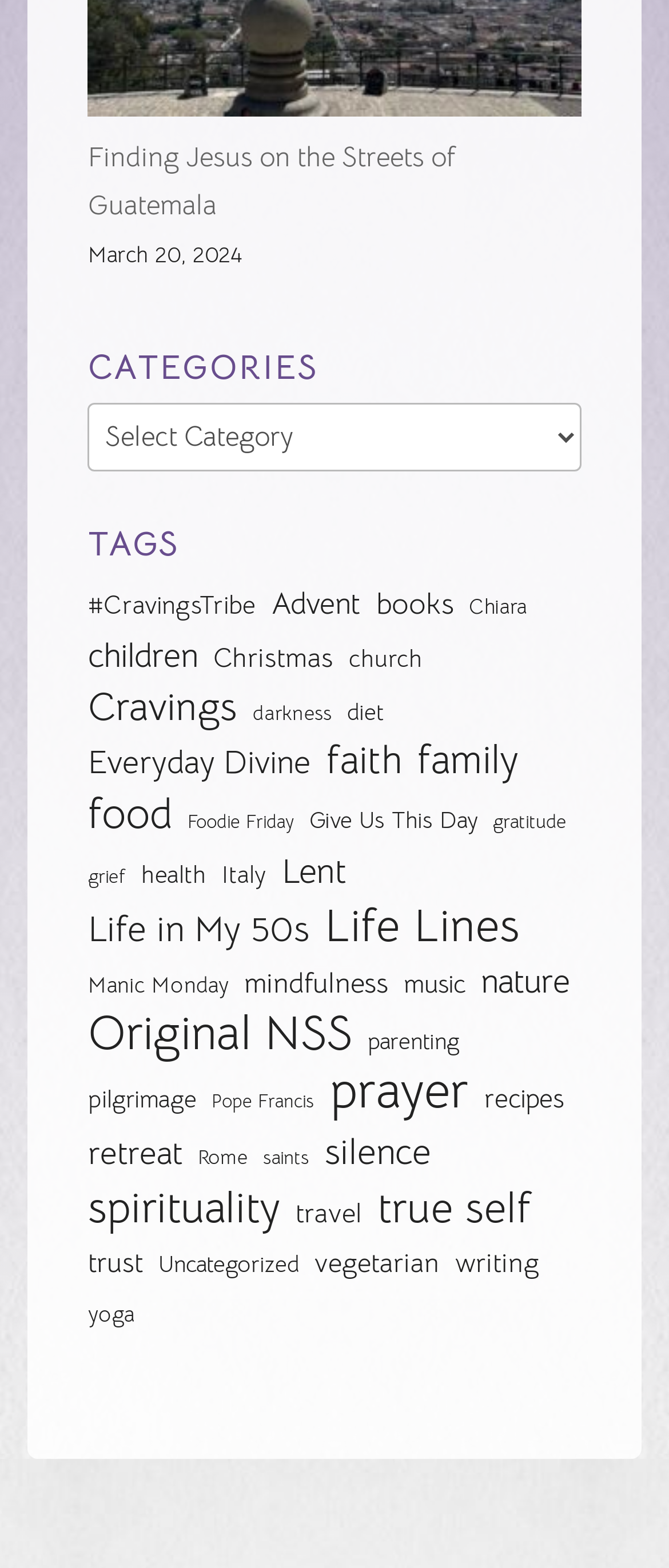Determine the bounding box coordinates of the UI element described by: "Foodie Friday".

[0.281, 0.51, 0.44, 0.541]